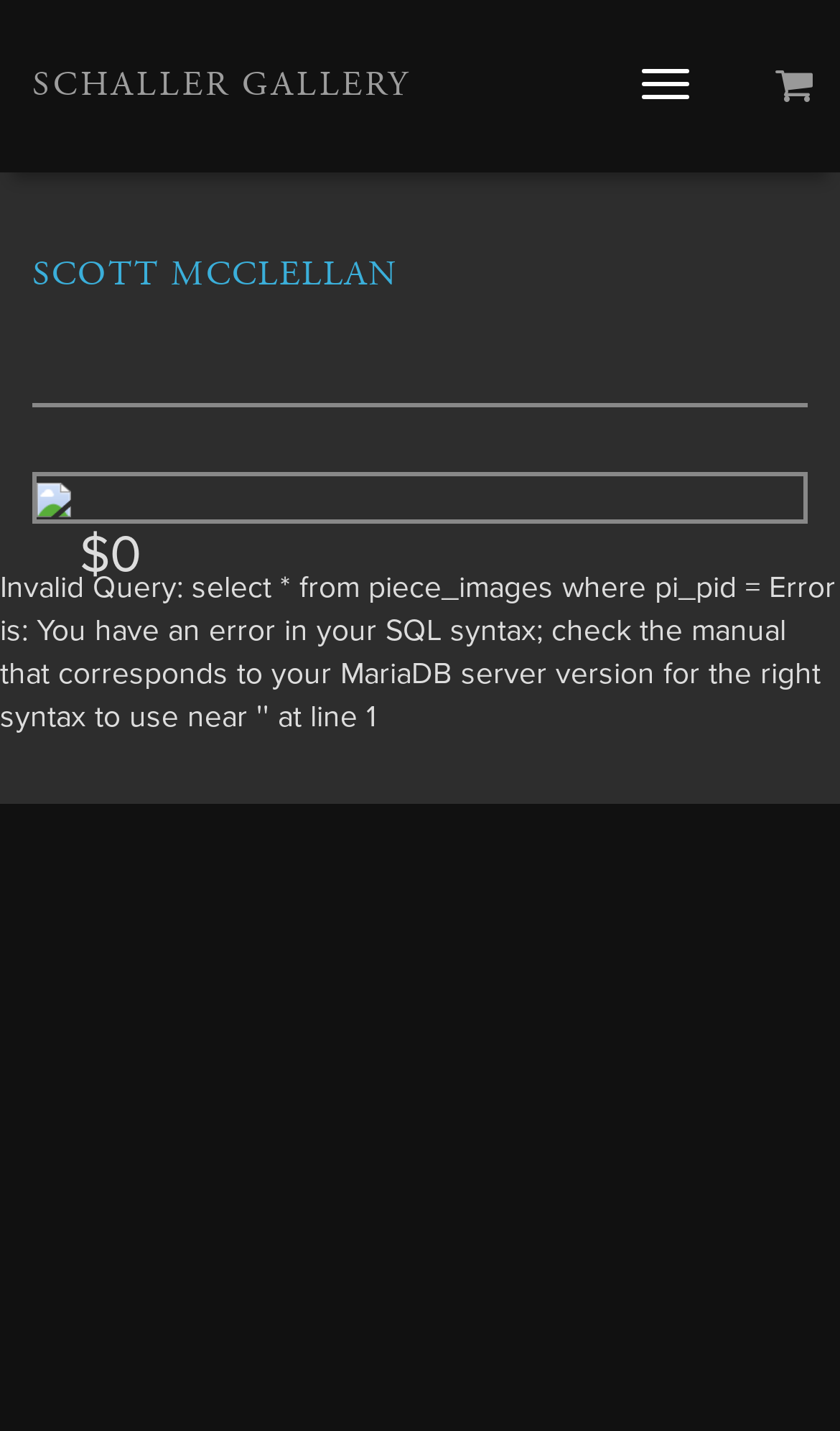What is the price of the item?
Please utilize the information in the image to give a detailed response to the question.

The price of the item can be found in the StaticText element with the text '$0', which is likely the price of an item being displayed on the page.